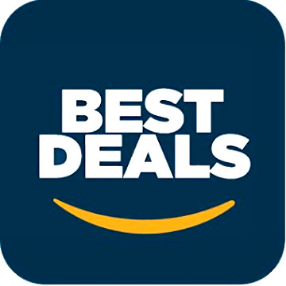Offer a detailed caption for the image presented.

The image features a prominent logo for "Amazon's Best Deals," presented in a simple yet eye-catching design. The background is a deep navy blue, creating a strong contrast against the bold white text that reads "BEST DEALS." A distinctive curved yellow line, reminiscent of a smile, underscores the text, adding a friendly and inviting touch. This logo symbolizes a dedicated section for discounted products, reflecting Amazon's commitment to offering value and savings to its customers. It encapsulates the excitement and opportunity associated with finding great bargains online.